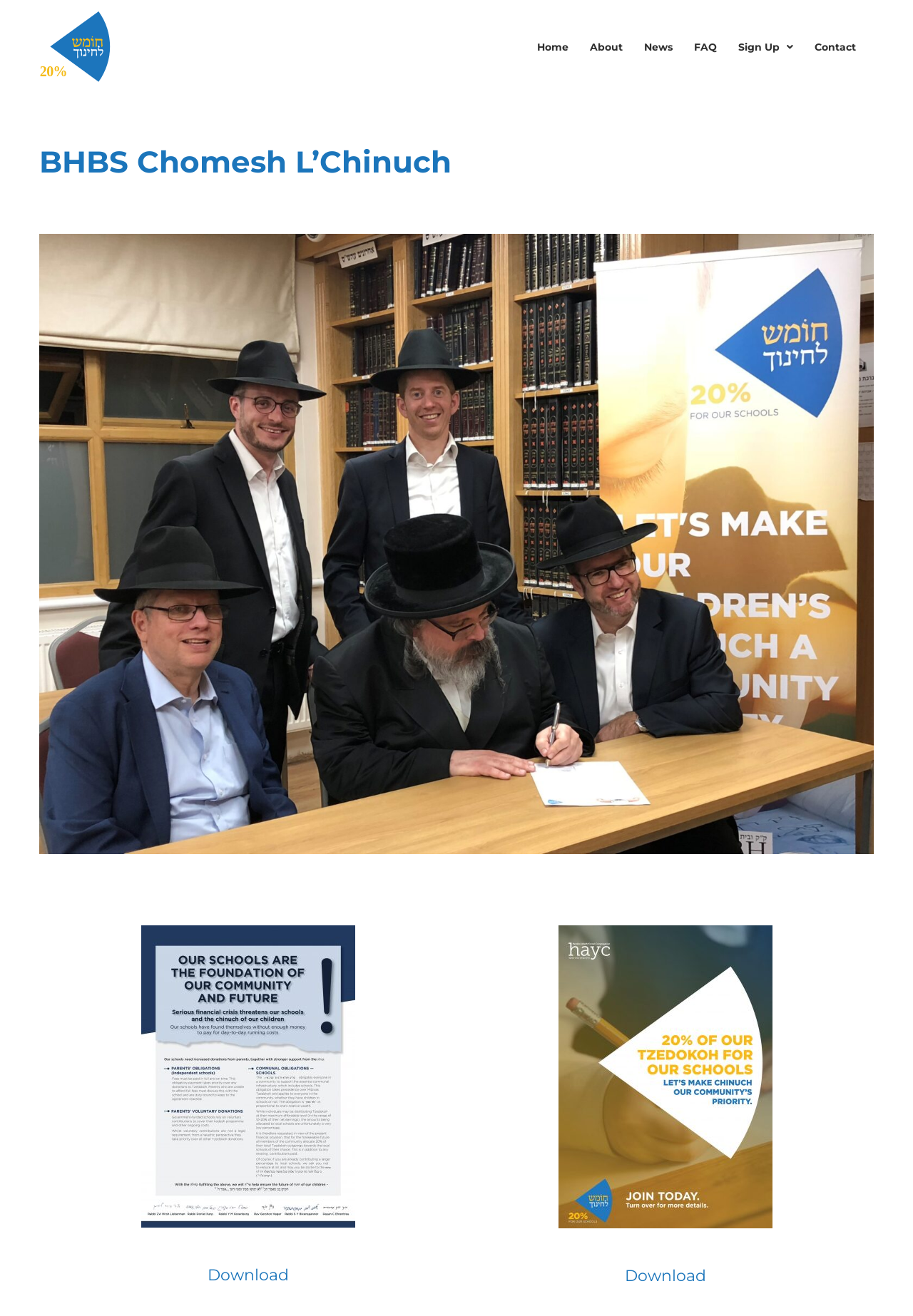Please identify the bounding box coordinates of the area that needs to be clicked to follow this instruction: "Contact us".

[0.88, 0.024, 0.949, 0.048]